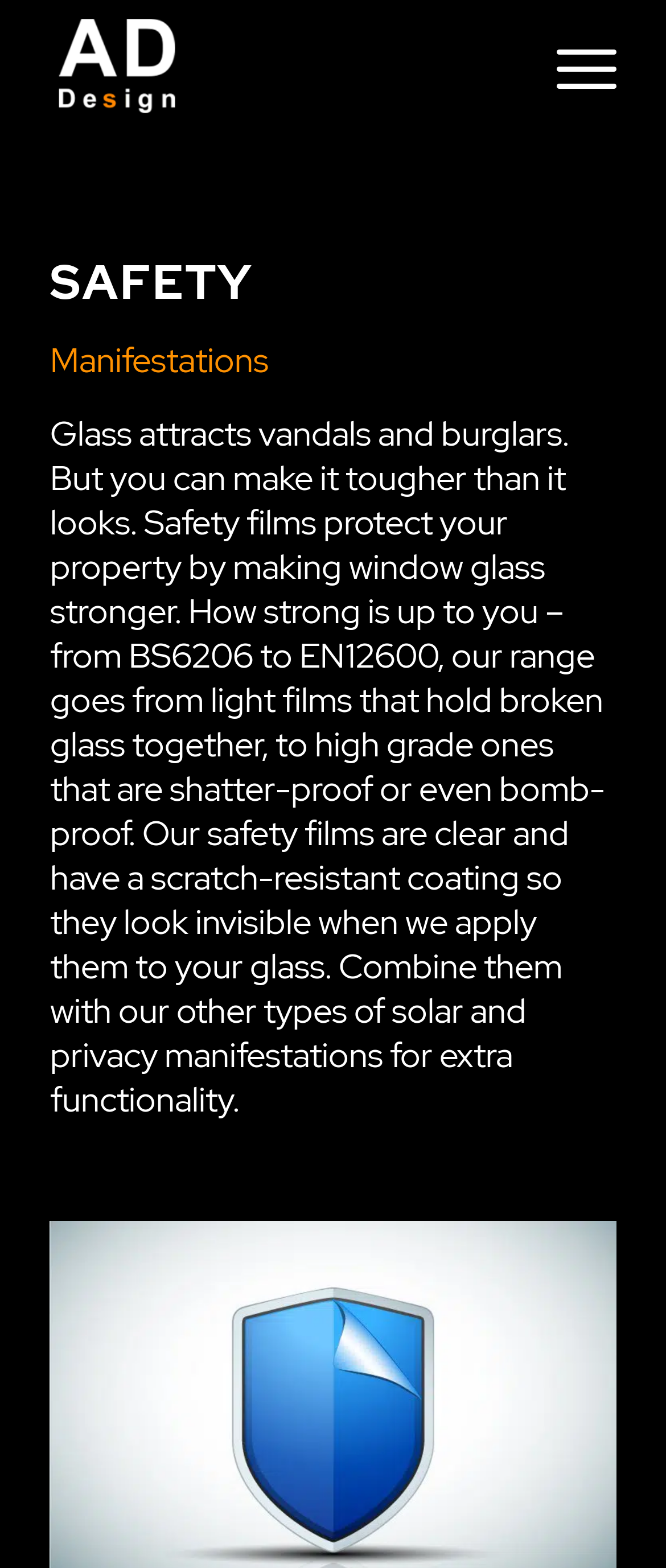Provide a thorough summary of the webpage.

The webpage is about safety and ad design, with a focus on safety films for protecting property. At the top left of the page, there is a logo of AD Design, which is an image with the text "ad design". To the right of the logo, there is a menu item labeled "Menu". 

Below the logo and menu, there is a prominent heading "SAFETY" that spans across the page. Underneath the heading, there is a section with the title "Manifestations". This section contains a block of text that explains how safety films can protect property by making window glass stronger, with options ranging from light films to high-grade ones that are shatter-proof or even bomb-proof. The text also mentions that the films are clear, have a scratch-resistant coating, and can be combined with other types of solar and privacy manifestations for extra functionality.